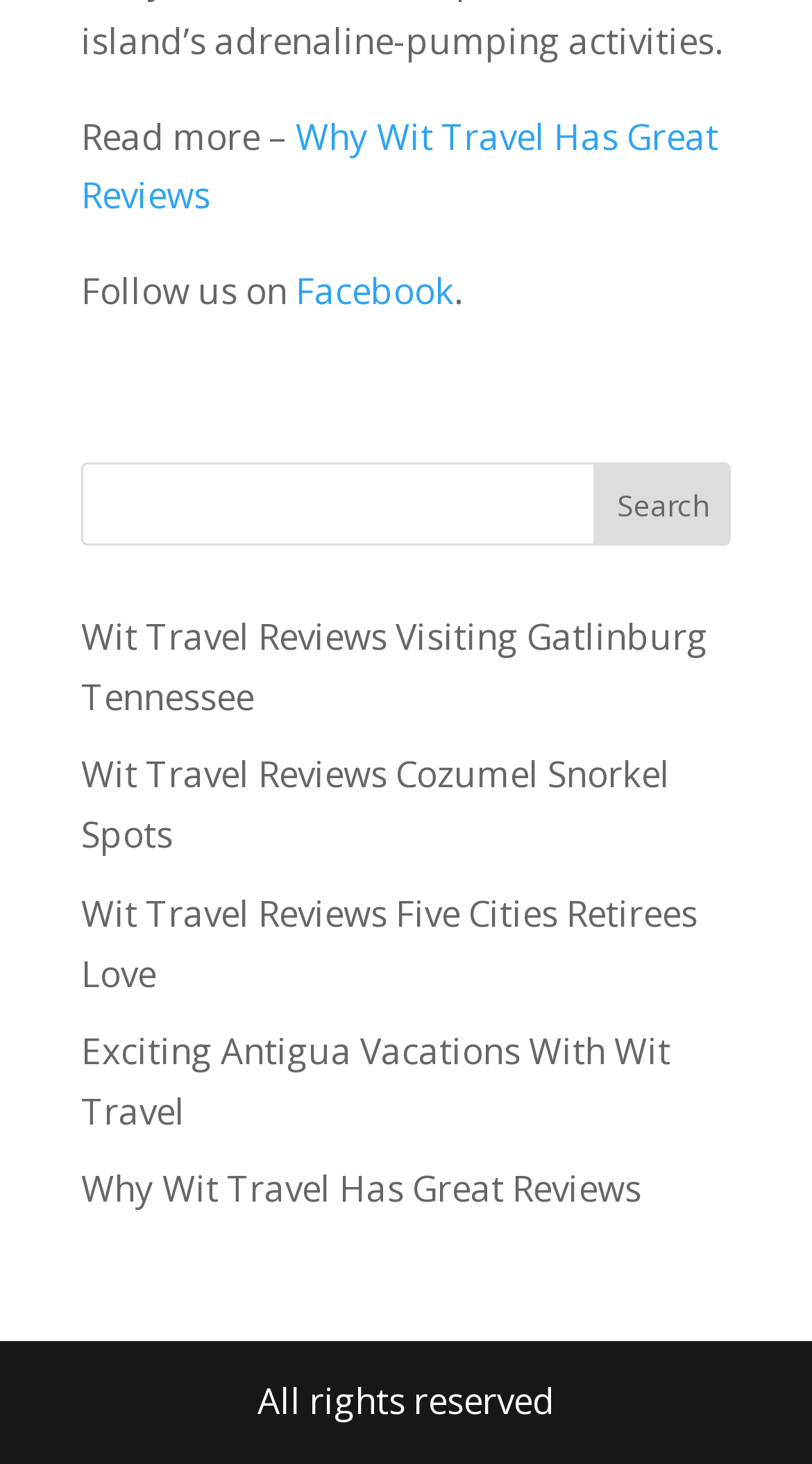Use a single word or phrase to answer the question:
What type of content is featured on the webpage?

Travel reviews